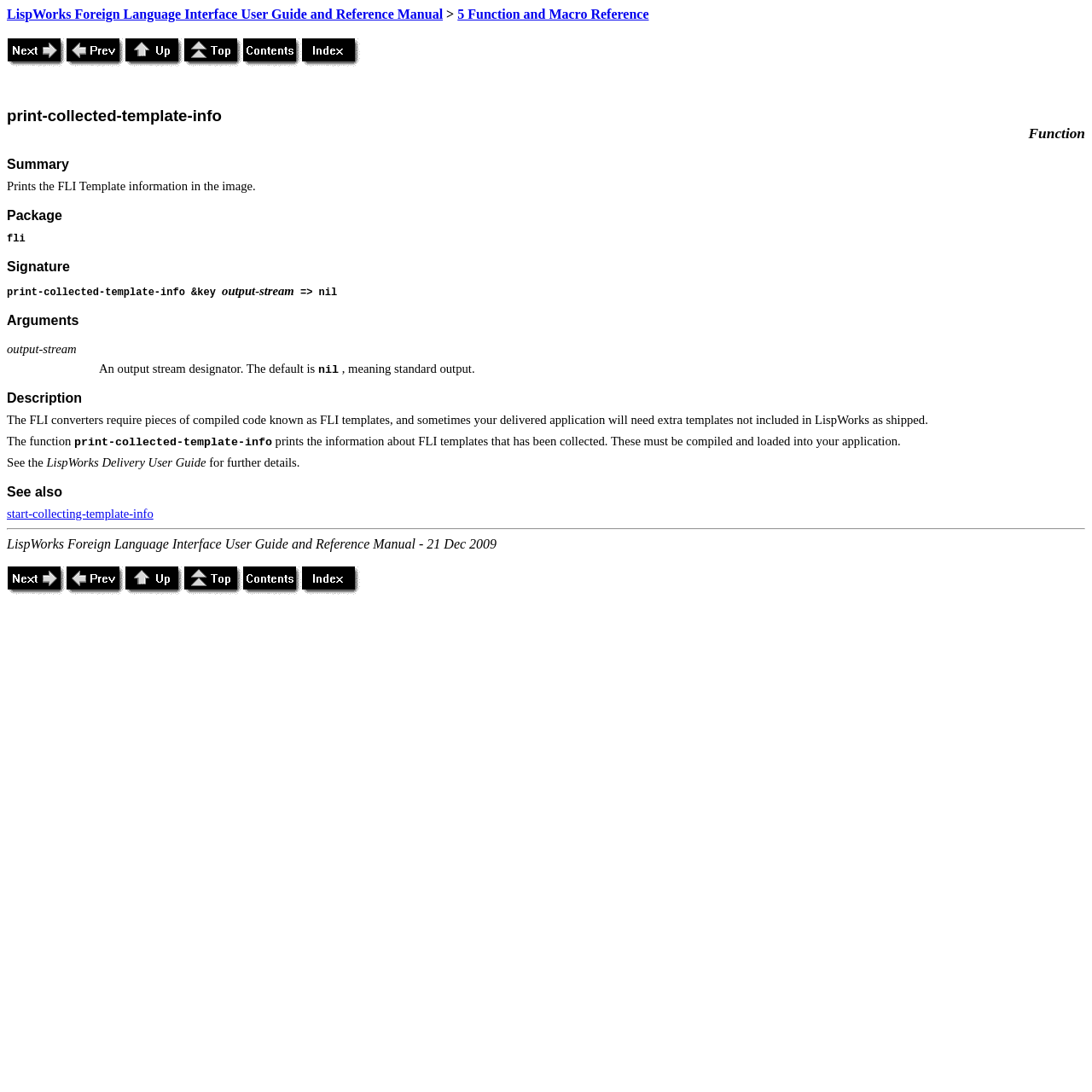What is the name of the user guide referenced in the webpage?
Please provide an in-depth and detailed response to the question.

The webpage mentions that the LispWorks Delivery User Guide provides further details on the topic of FLI templates and their use in delivered applications.